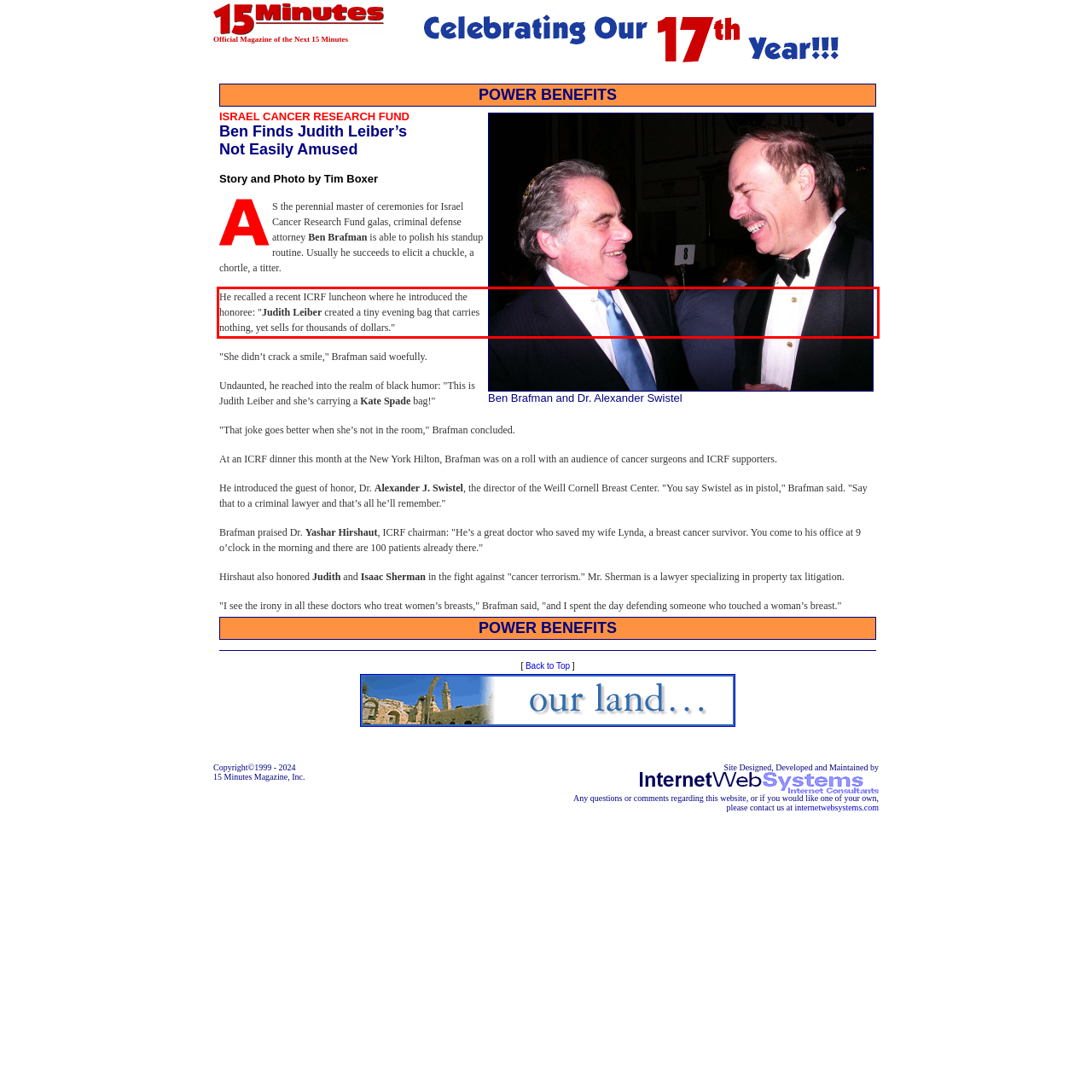Please examine the webpage screenshot containing a red bounding box and use OCR to recognize and output the text inside the red bounding box.

He recalled a recent ICRF luncheon where he introduced the honoree: "Judith Leiber created a tiny evening bag that carries nothing, yet sells for thousands of dollars."